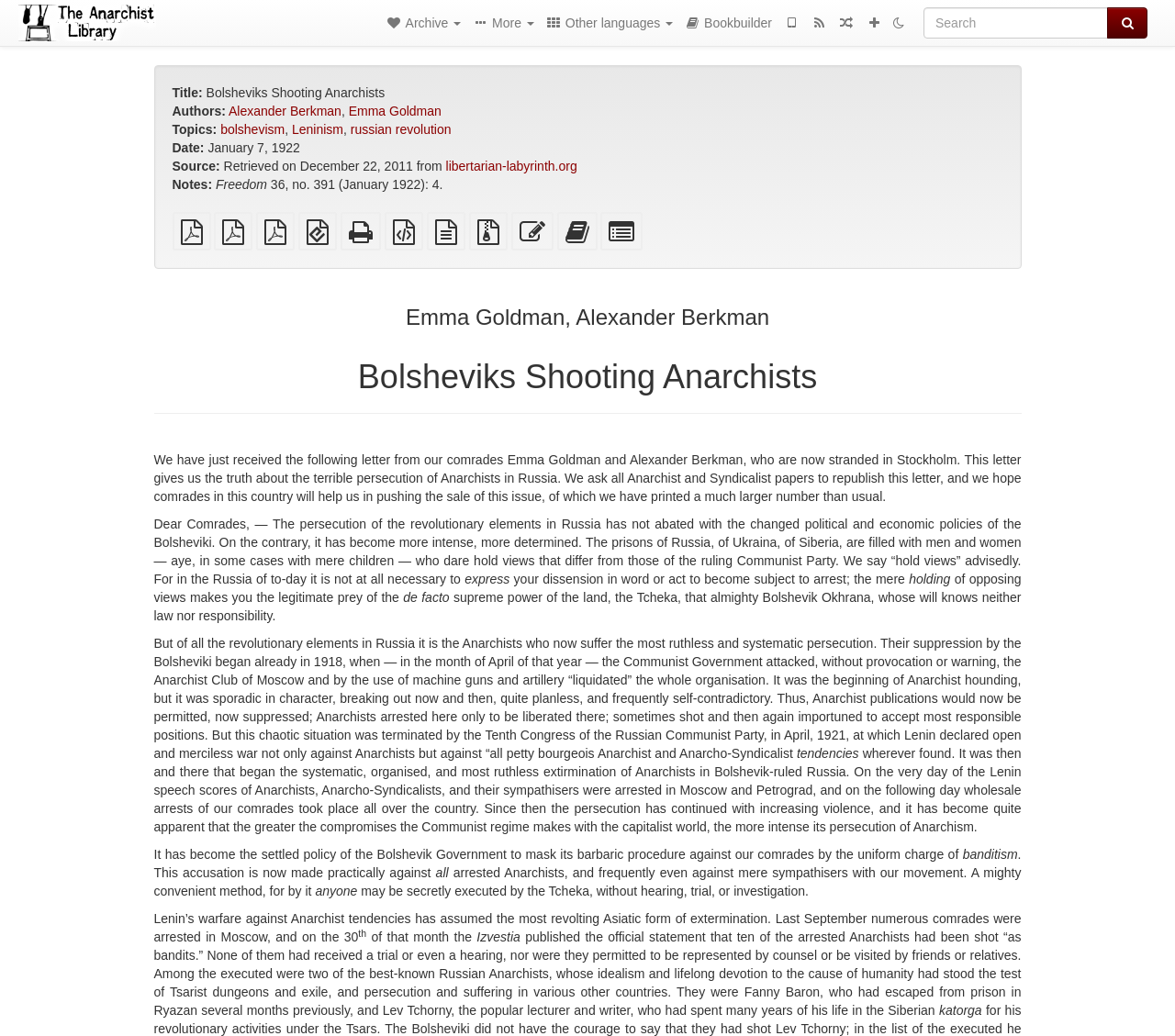Please identify the bounding box coordinates of the element's region that should be clicked to execute the following instruction: "Search for a text". The bounding box coordinates must be four float numbers between 0 and 1, i.e., [left, top, right, bottom].

[0.786, 0.007, 0.943, 0.037]